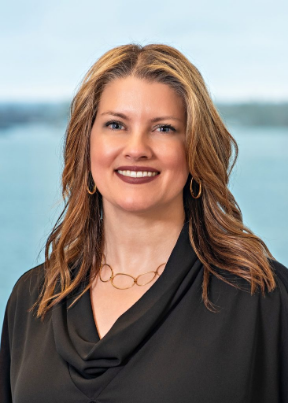Elaborate on the image by describing it in detail.

The image features Annie Theriault, the Managing Partner of Cross-Border Impact Ventures (CBIV), a women-owned impact venture capital firm based in Toronto, Canada. In this professionally styled portrait, Theriault is seen smiling warmly, dressed in a black top with a stylish neckline. Her hair is styled in soft waves, and she wears elegant hoop earrings that complement her look. The background reveals a serene outdoor view, suggesting a connection to her role in innovative and impactful investing. This image accompanies an interview where she discusses her extensive experience in impact investing, venture capital, and her vision for the future of technology and entrepreneurship.